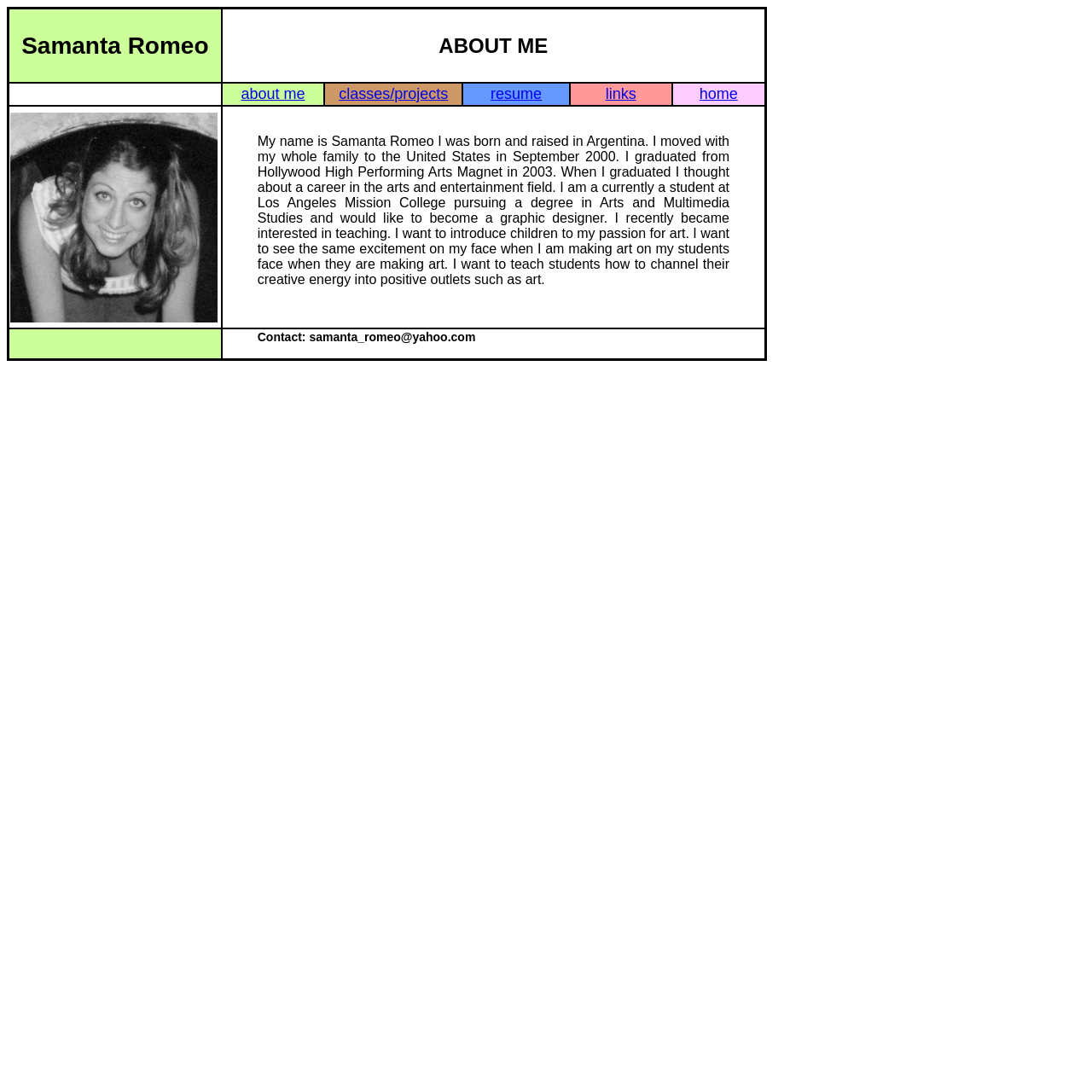Provide your answer to the question using just one word or phrase: What is the email address provided for contact?

samanta_romeo@yahoo.com